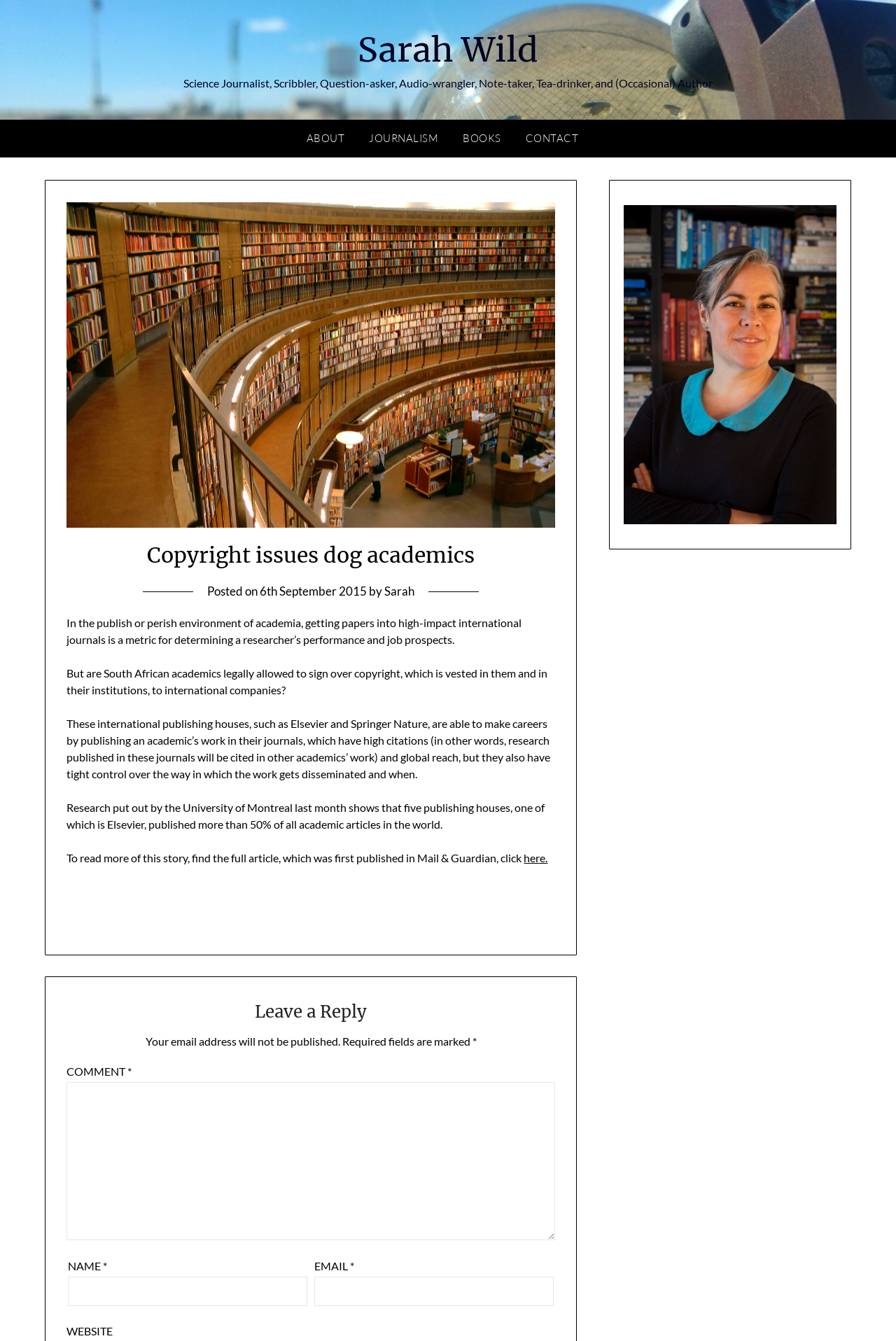Create a detailed narrative describing the layout and content of the webpage.

This webpage is about an article written by Sarah Wild, a science journalist, titled "Copyright issues dog academics". The article is divided into sections, with a header at the top that includes links to "ABOUT", "JOURNALISM", "BOOKS", and "CONTACT". 

Below the header, there is a section with a link to the author's name, followed by a brief description of the author. 

The main article section starts with a heading that repeats the title, followed by the date of publication, "6th September 2015", and the author's name. The article discusses the issue of copyright in academia, specifically how international publishing houses control the dissemination of research papers. 

The article is divided into several paragraphs, with the main text occupying the majority of the page. There are five paragraphs in total, with the last one providing a link to read the full article, which was originally published in Mail & Guardian.

At the bottom of the page, there is a section for leaving a reply, with fields for name, email, and website, as well as a comment box. There are also some notes about required fields and email addresses not being published.

On the right side of the page, there is a complementary section that contains a figure, likely an image, with a link.